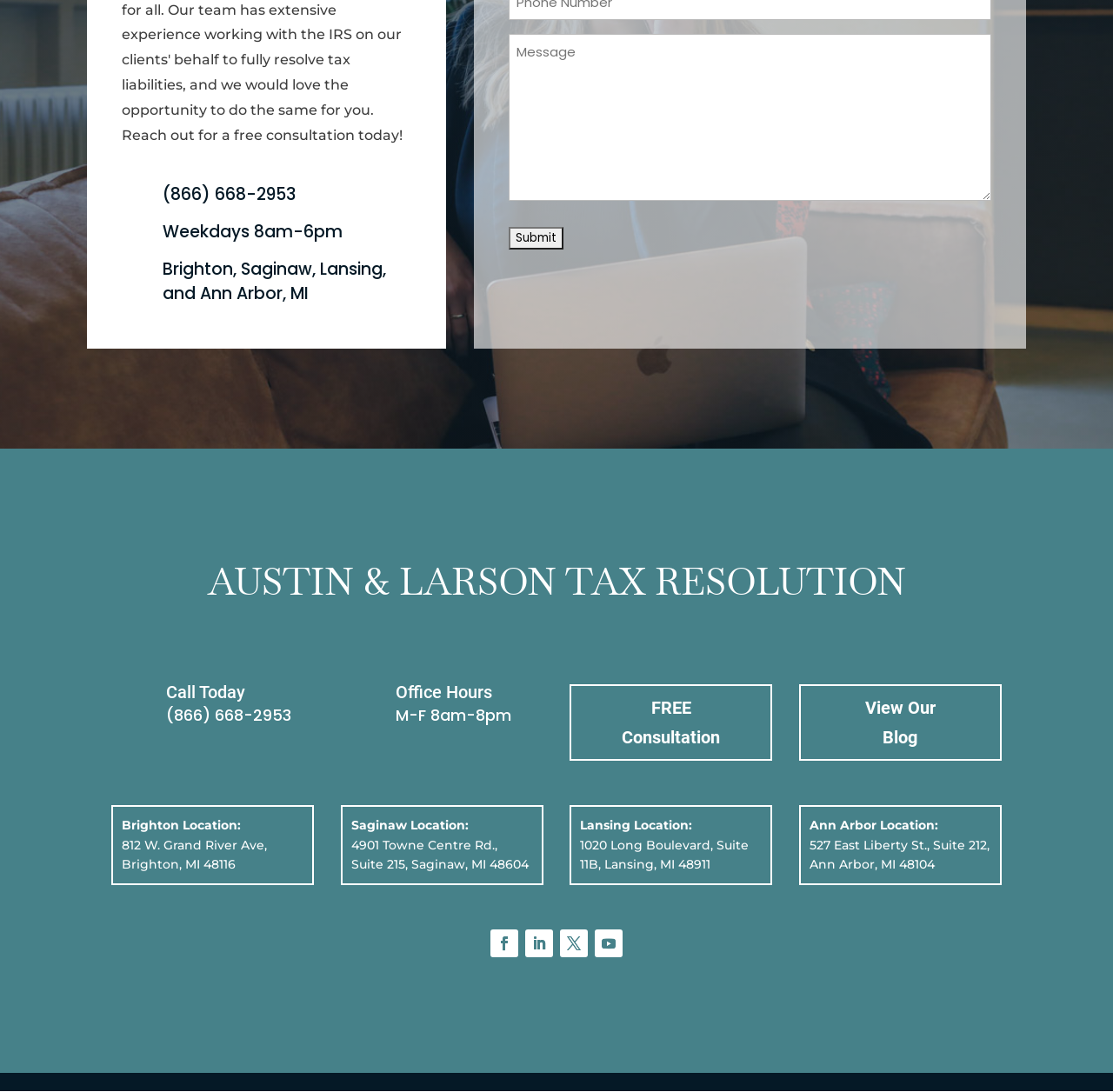What are the office hours for the tax resolution service?
Based on the image, give a concise answer in the form of a single word or short phrase.

M-F 8am-8pm